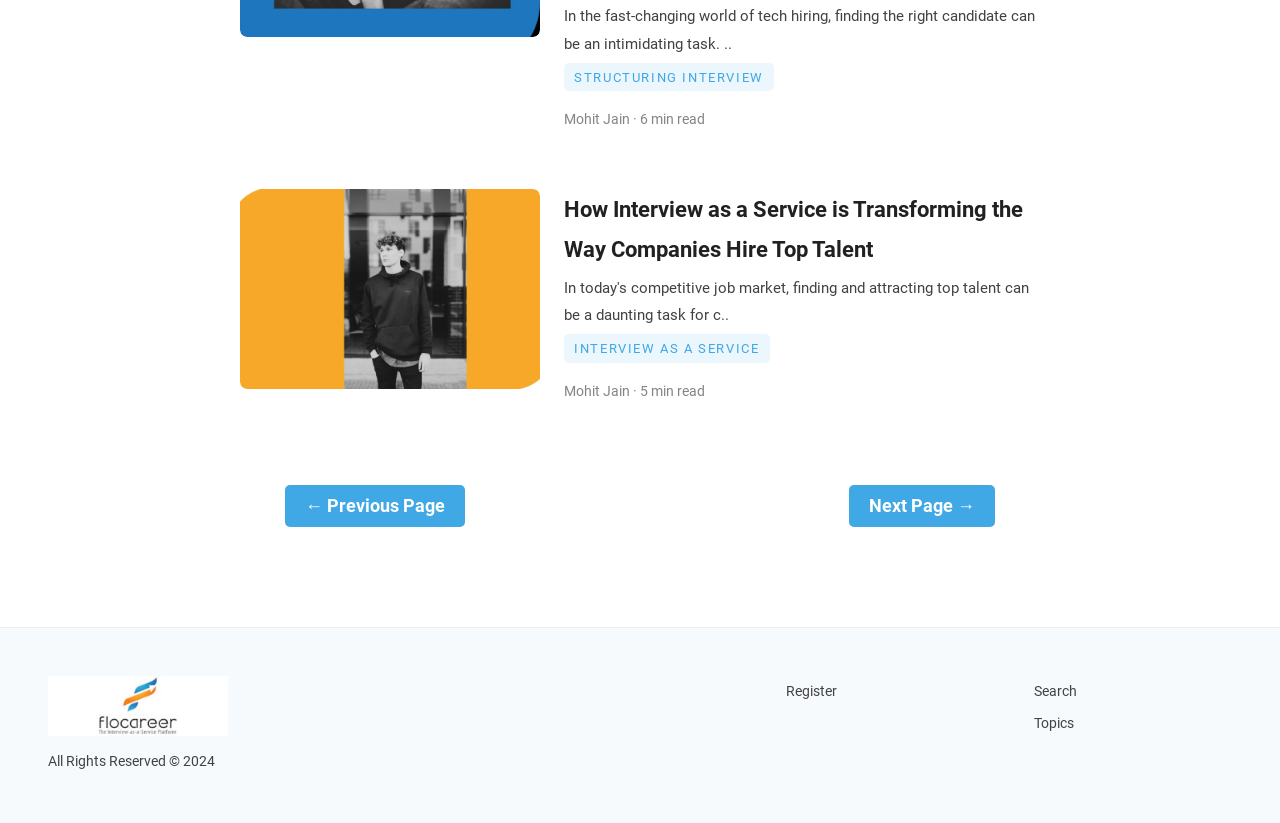Identify the bounding box coordinates for the element that needs to be clicked to fulfill this instruction: "Go to the next page". Provide the coordinates in the format of four float numbers between 0 and 1: [left, top, right, bottom].

[0.663, 0.59, 0.777, 0.641]